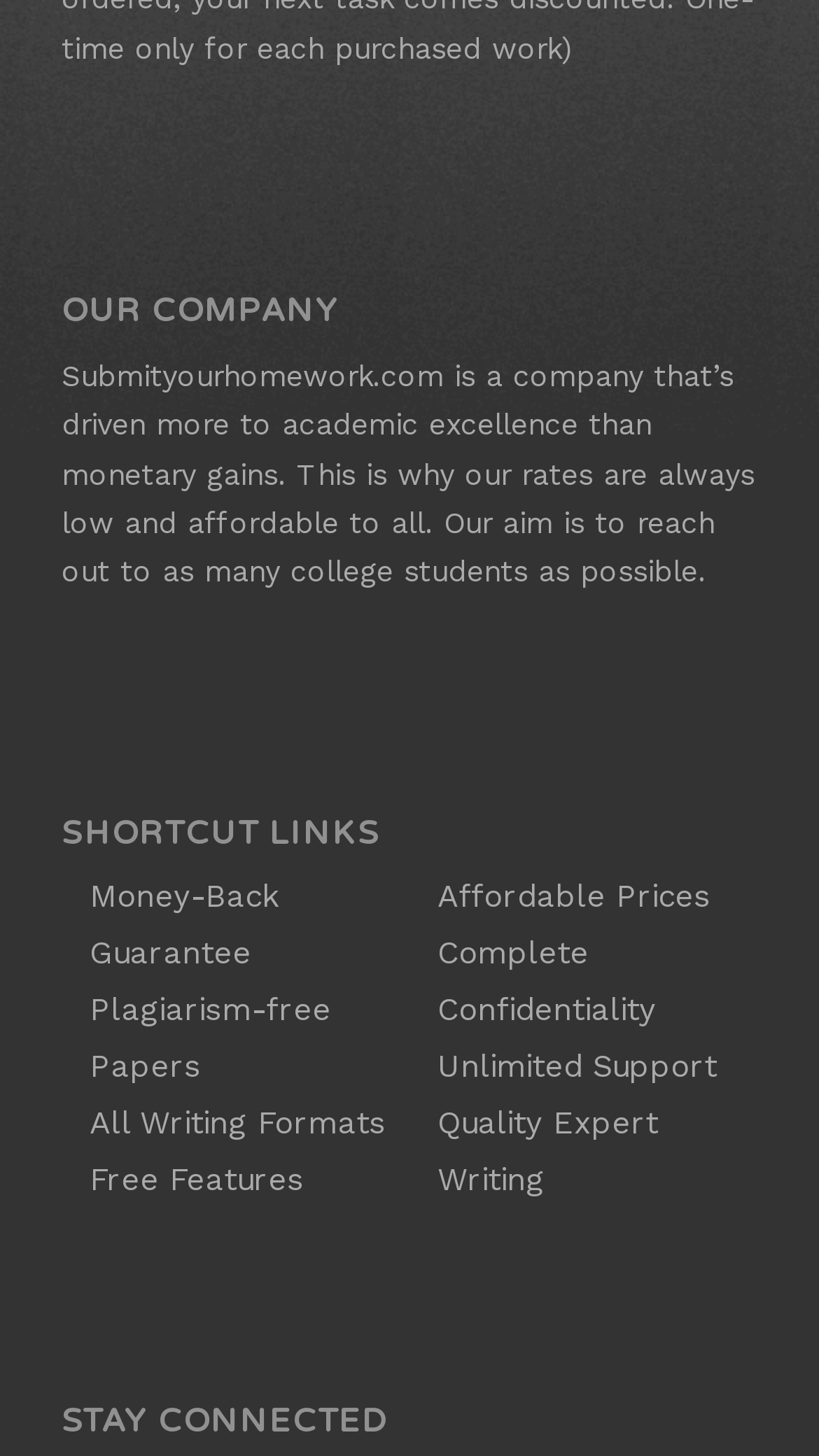Please give a succinct answer to the question in one word or phrase:
How many shortcut links are provided?

8